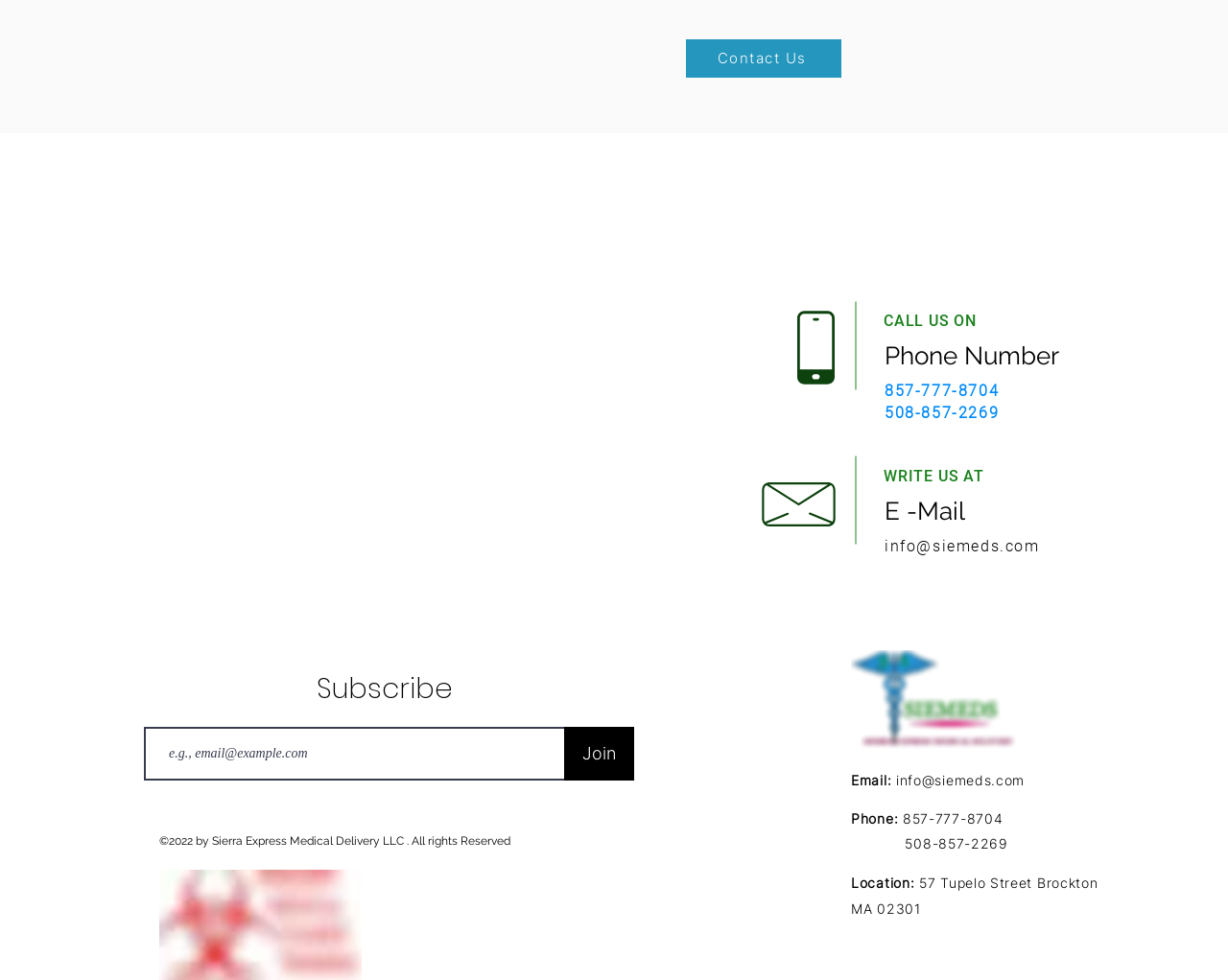Can you give a comprehensive explanation to the question given the content of the image?
What social media platforms does the company have?

The company's social media presence can be found at the bottom of the webpage, in the 'Social Bar' section. The section contains links to the company's profiles on various social media platforms, including Instagram, Facebook, Twitter, LinkedIn, YouTube, and TikTok.